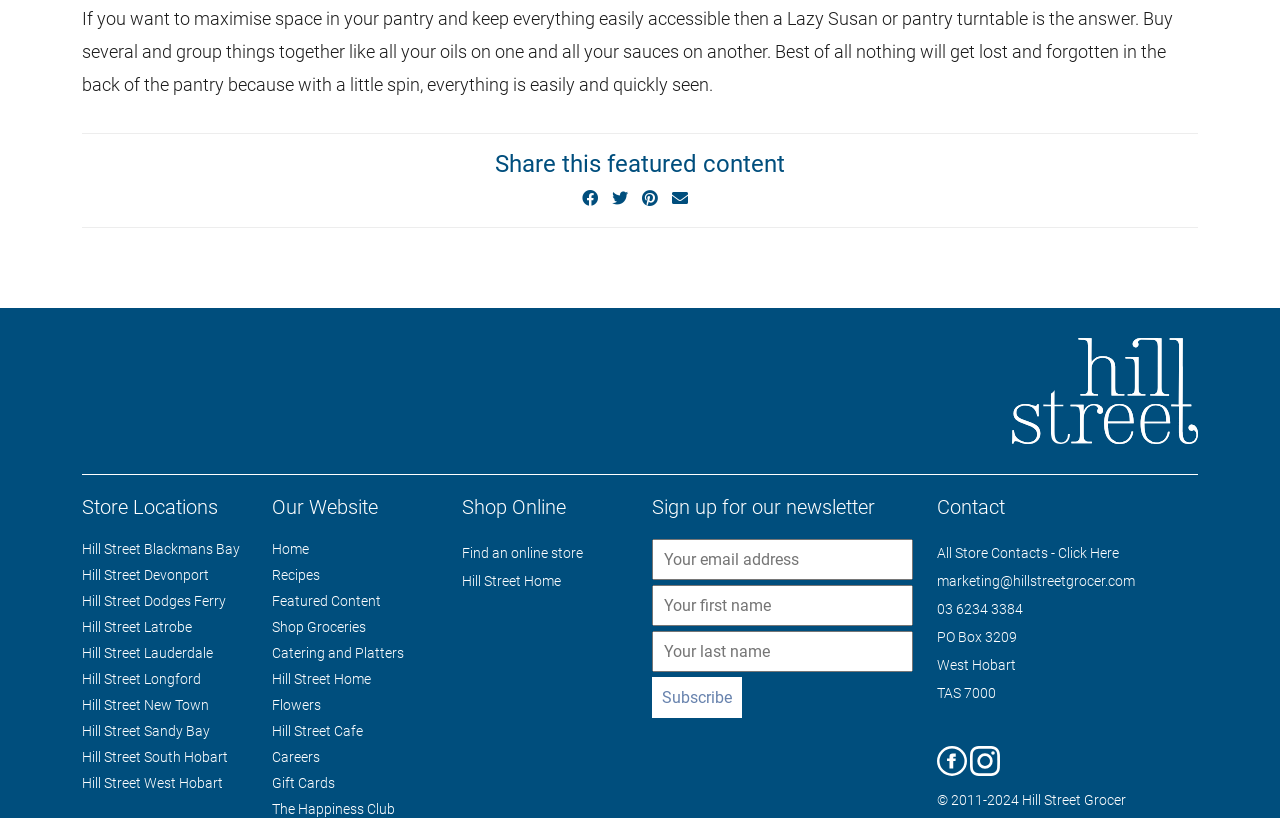What are the different store locations?
Make sure to answer the question with a detailed and comprehensive explanation.

The webpage lists various Hill Street store locations, including Blackmans Bay, Devonport, Dodges Ferry, Latrobe, Lauderdale, Longford, New Town, Sandy Bay, South Hobart, and West Hobart.